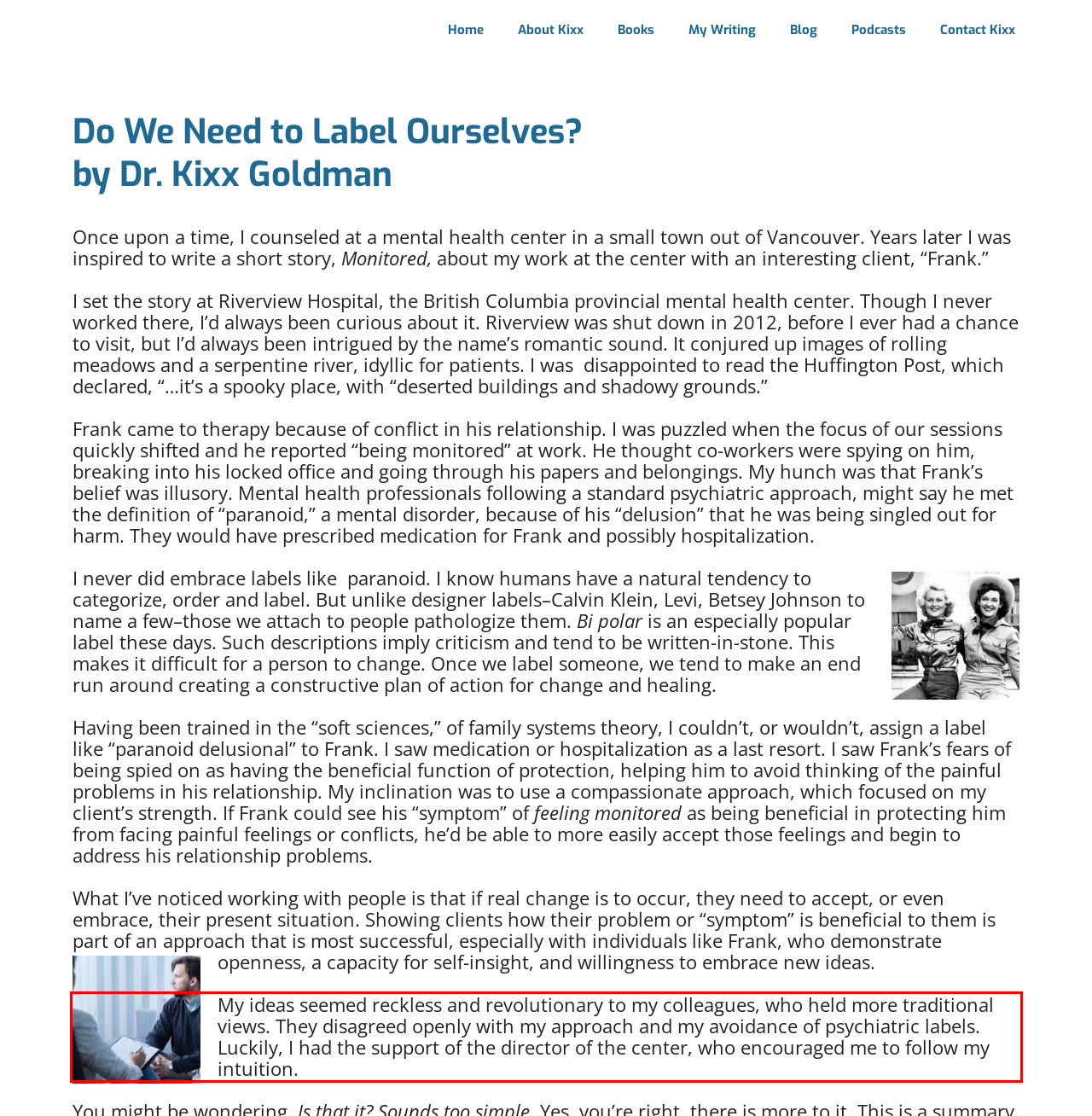You are presented with a webpage screenshot featuring a red bounding box. Perform OCR on the text inside the red bounding box and extract the content.

My ideas seemed reckless and revolutionary to my colleagues, who held more traditional views. They disagreed openly with my approach and my avoidance of psychiatric labels. Luckily, I had the support of the director of the center, who encouraged me to follow my intuition.